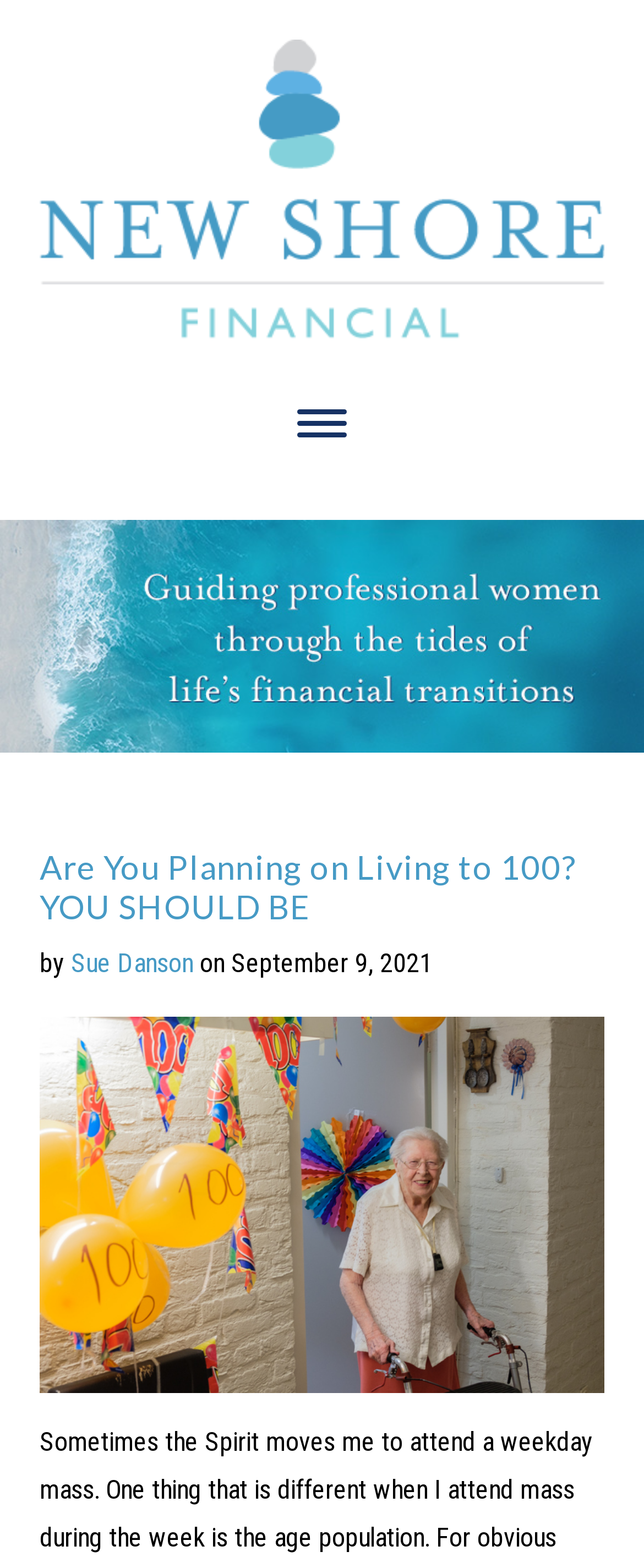What is the name of the author of the article?
Analyze the image and provide a thorough answer to the question.

I found the author's name by looking at the header section of the webpage, where it says 'by Sue Danson' next to the title of the article.